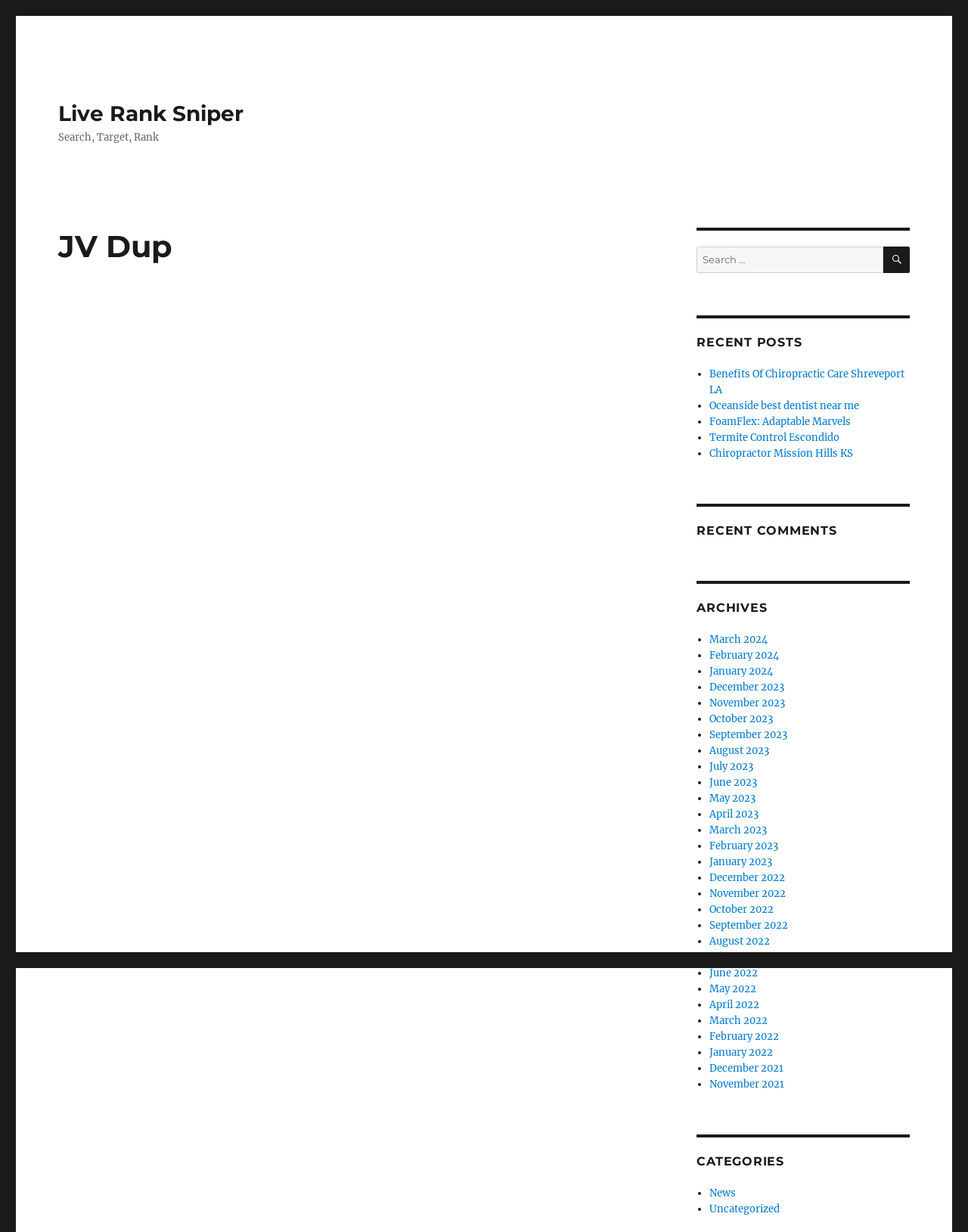Find the bounding box coordinates of the clickable area that will achieve the following instruction: "Read the article 'Benefits Of Chiropractic Care Shreveport LA'".

[0.733, 0.298, 0.934, 0.322]